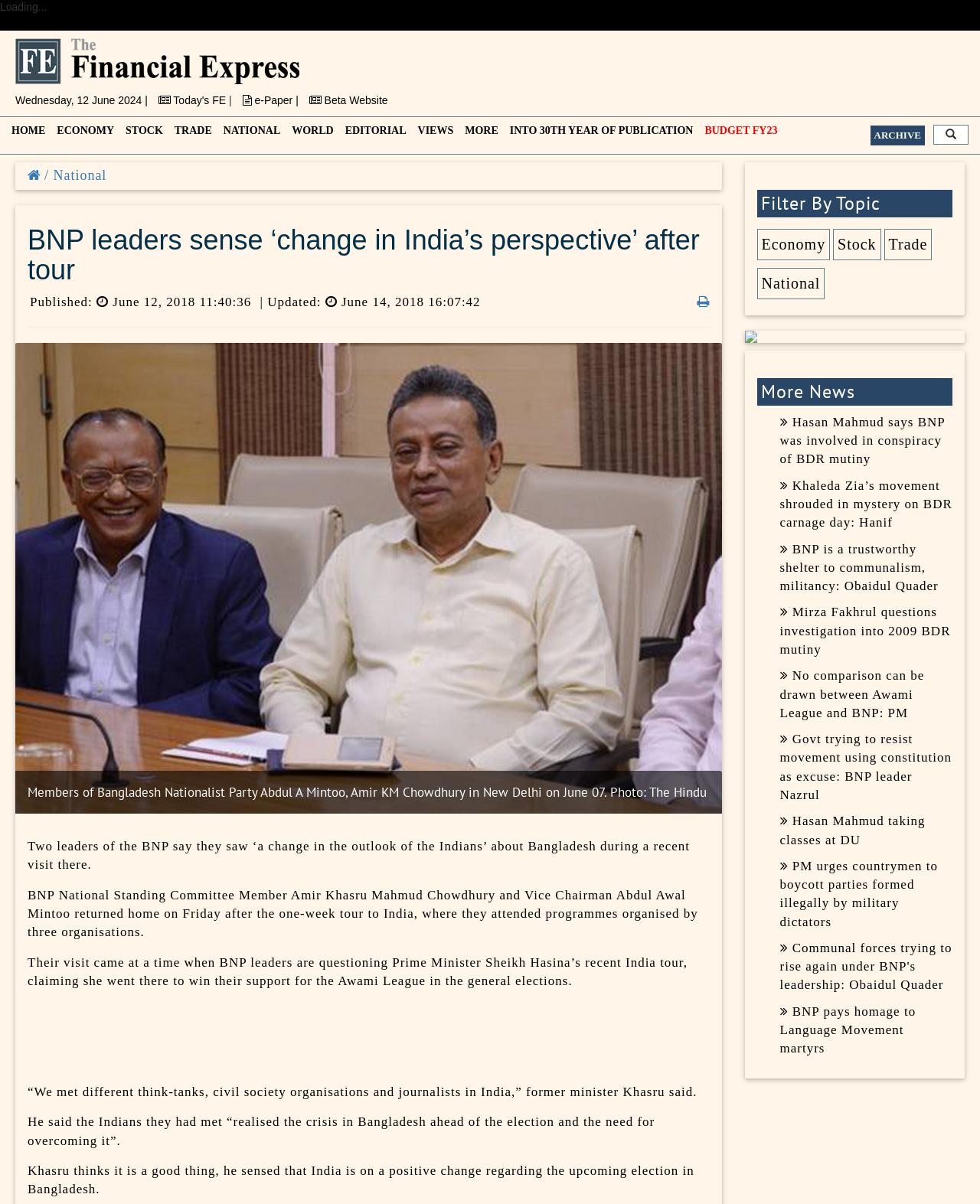Answer succinctly with a single word or phrase:
What is the name of the newspaper?

The Financial Express